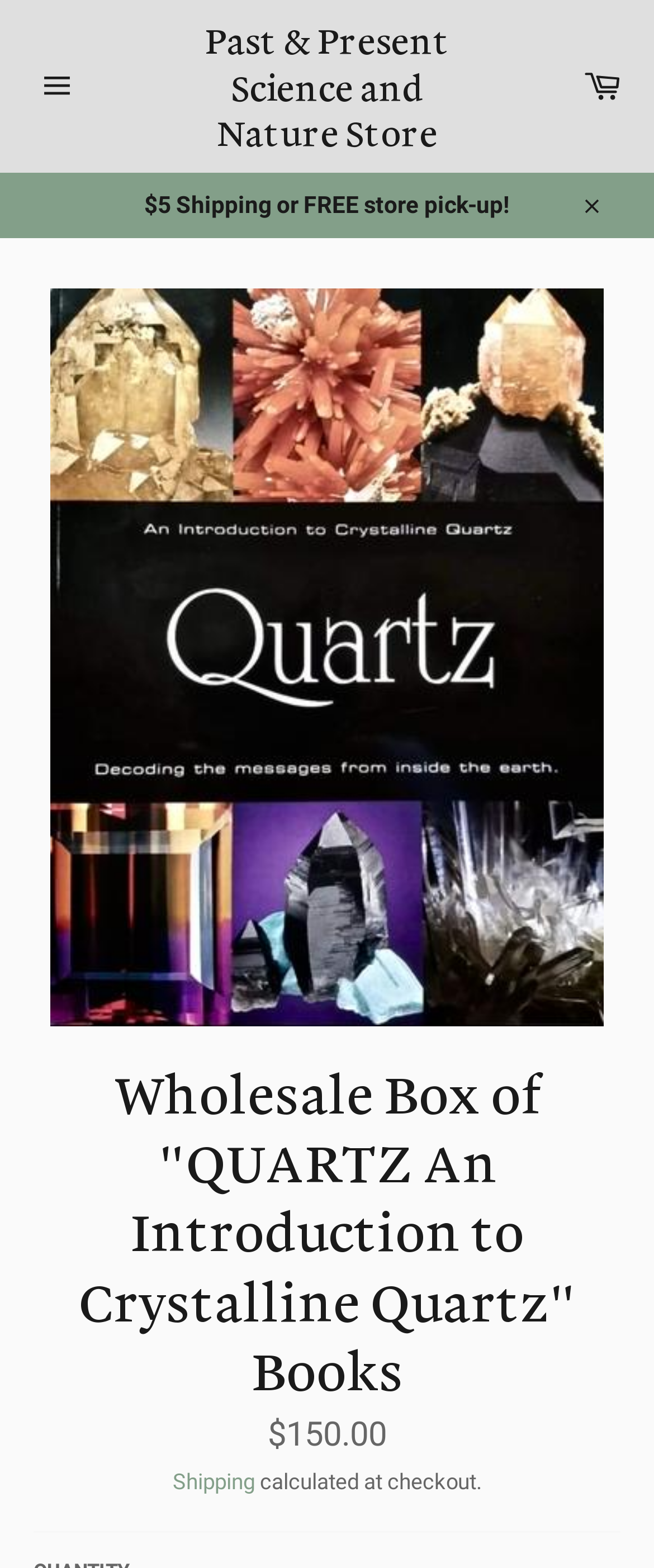What is the name of the store?
Please interpret the details in the image and answer the question thoroughly.

The name of the store can be found at the top of the webpage, where the navigation links are located. It is written as a link, indicating that it can be clicked to navigate to the store's homepage.